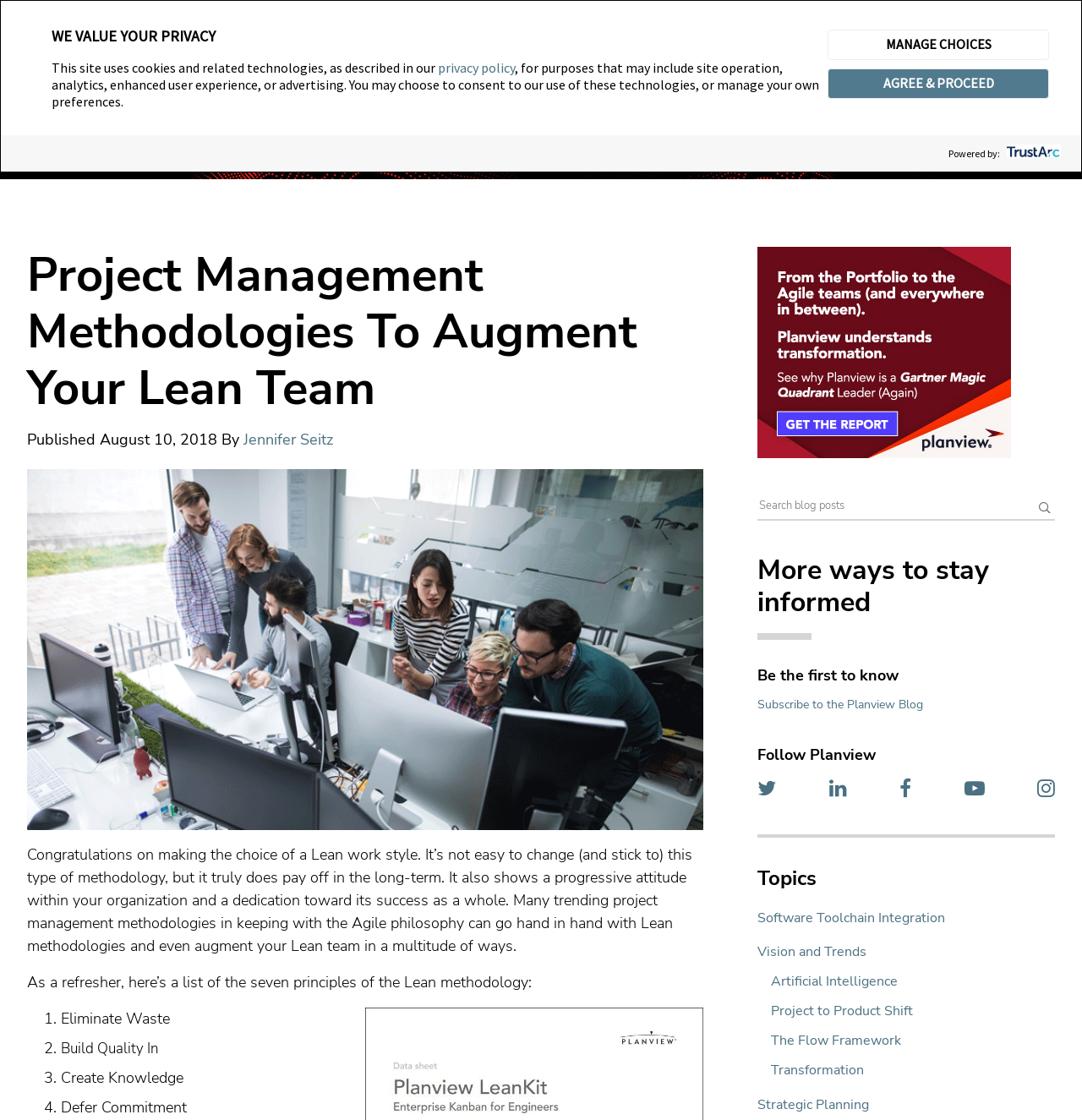What is the topic of the article?
Using the image, provide a detailed and thorough answer to the question.

I found the answer by looking at the heading element with the text 'Project Management Methodologies To Augment Your Lean Team' which is a child of the root element.